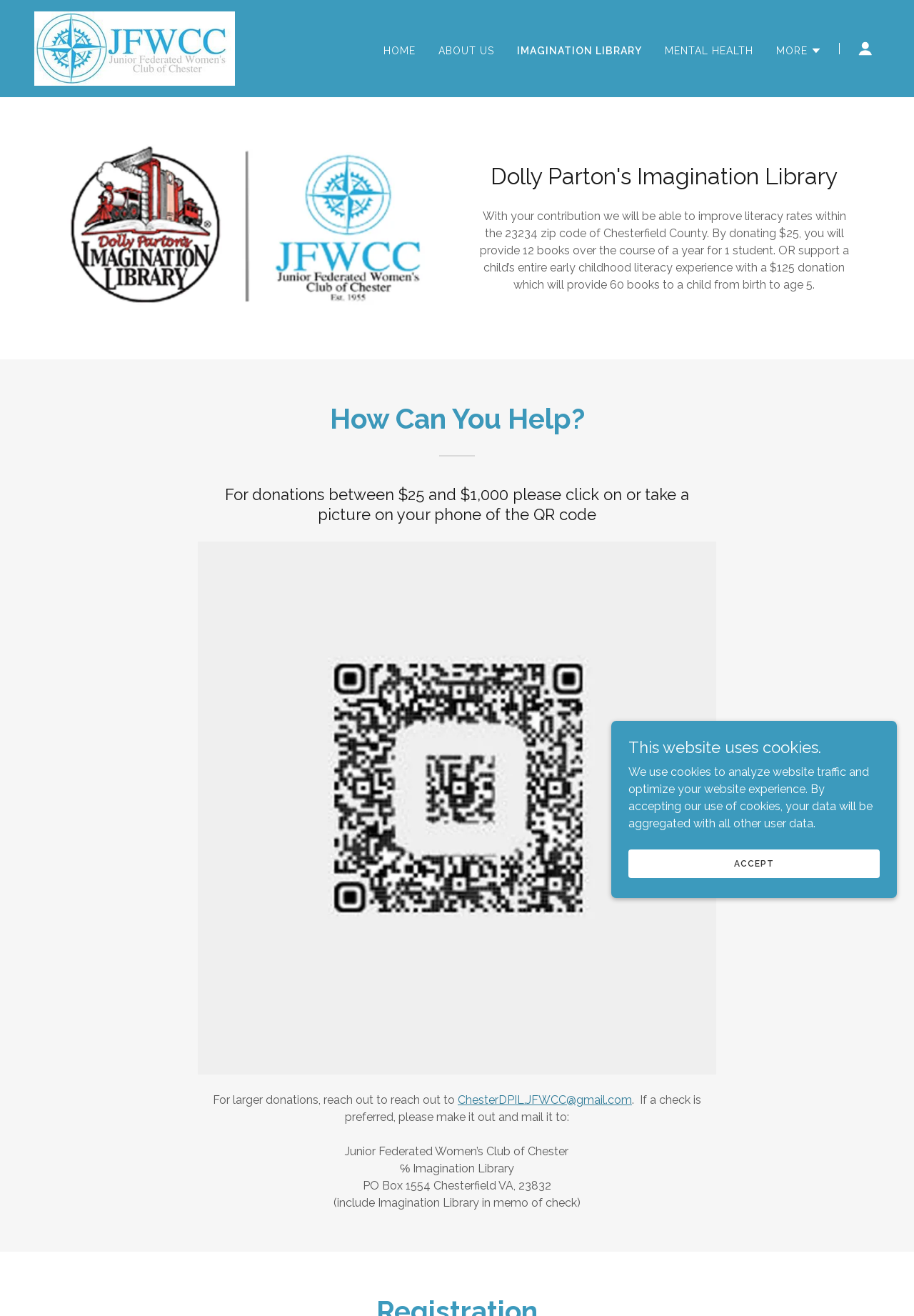Refer to the image and answer the question with as much detail as possible: How can you make a donation?

According to the webpage, you can make a donation by clicking on the QR code or taking a picture of it on your phone, or by mailing a check to the address provided, which is 'Junior Federated Women’s Club of Chester, ℅ Imagination Library, PO Box 1554 Chesterfield VA, 23832'.